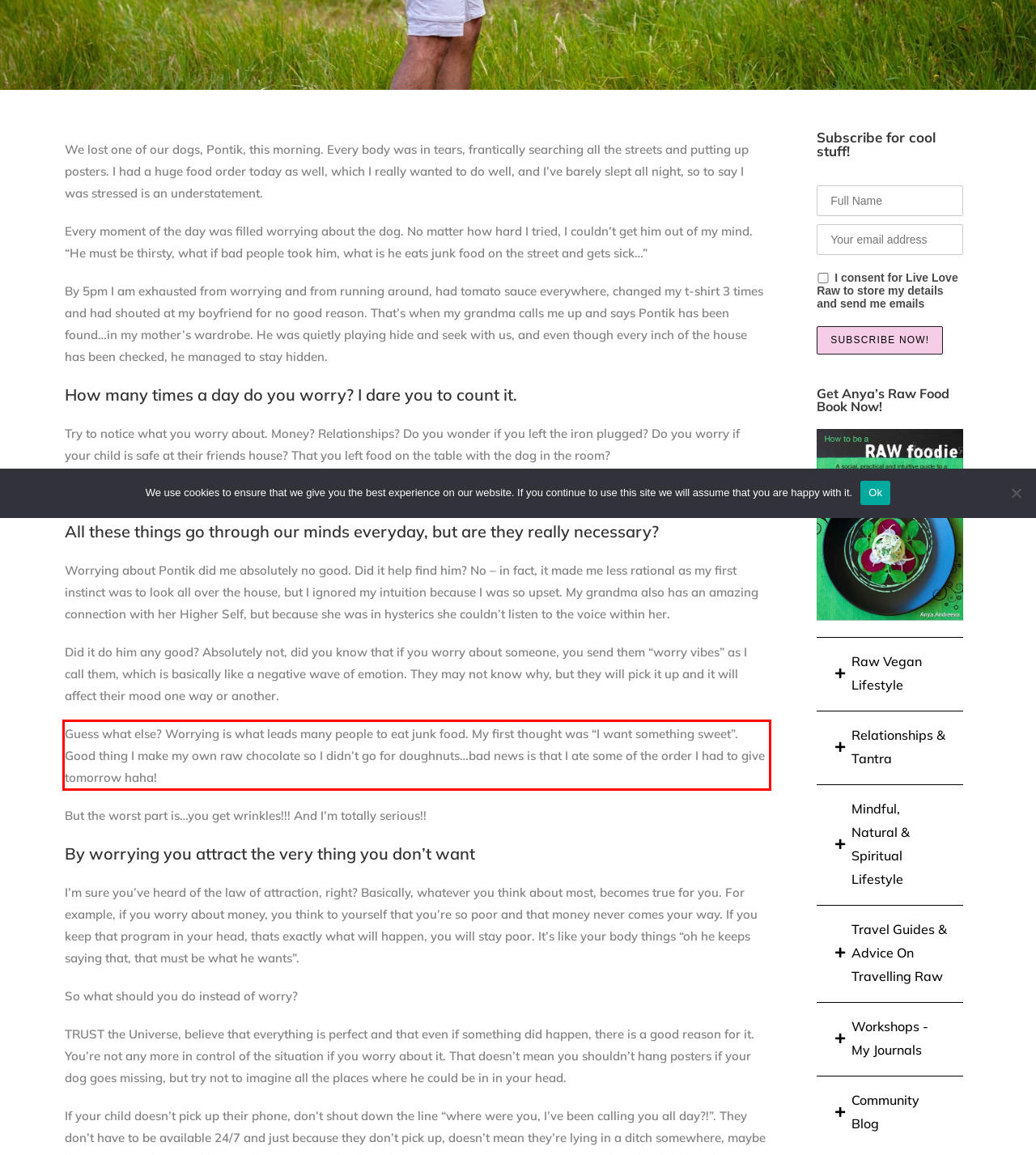Review the webpage screenshot provided, and perform OCR to extract the text from the red bounding box.

Guess what else? Worrying is what leads many people to eat junk food. My first thought was “I want something sweet”. Good thing I make my own raw chocolate so I didn’t go for doughnuts…bad news is that I ate some of the order I had to give tomorrow haha!